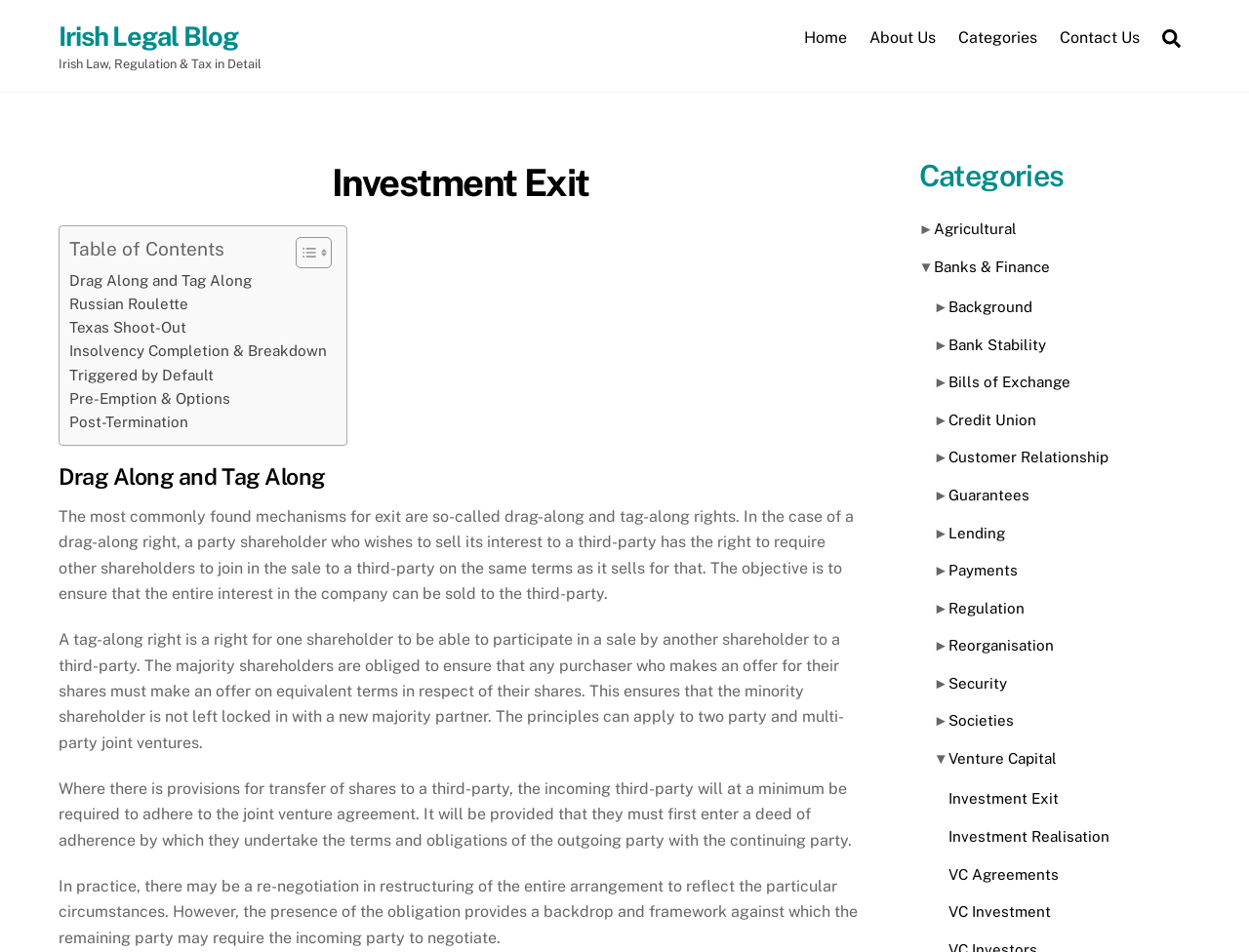Could you determine the bounding box coordinates of the clickable element to complete the instruction: "Explore the 'Categories' section"? Provide the coordinates as four float numbers between 0 and 1, i.e., [left, top, right, bottom].

[0.736, 0.165, 0.953, 0.206]